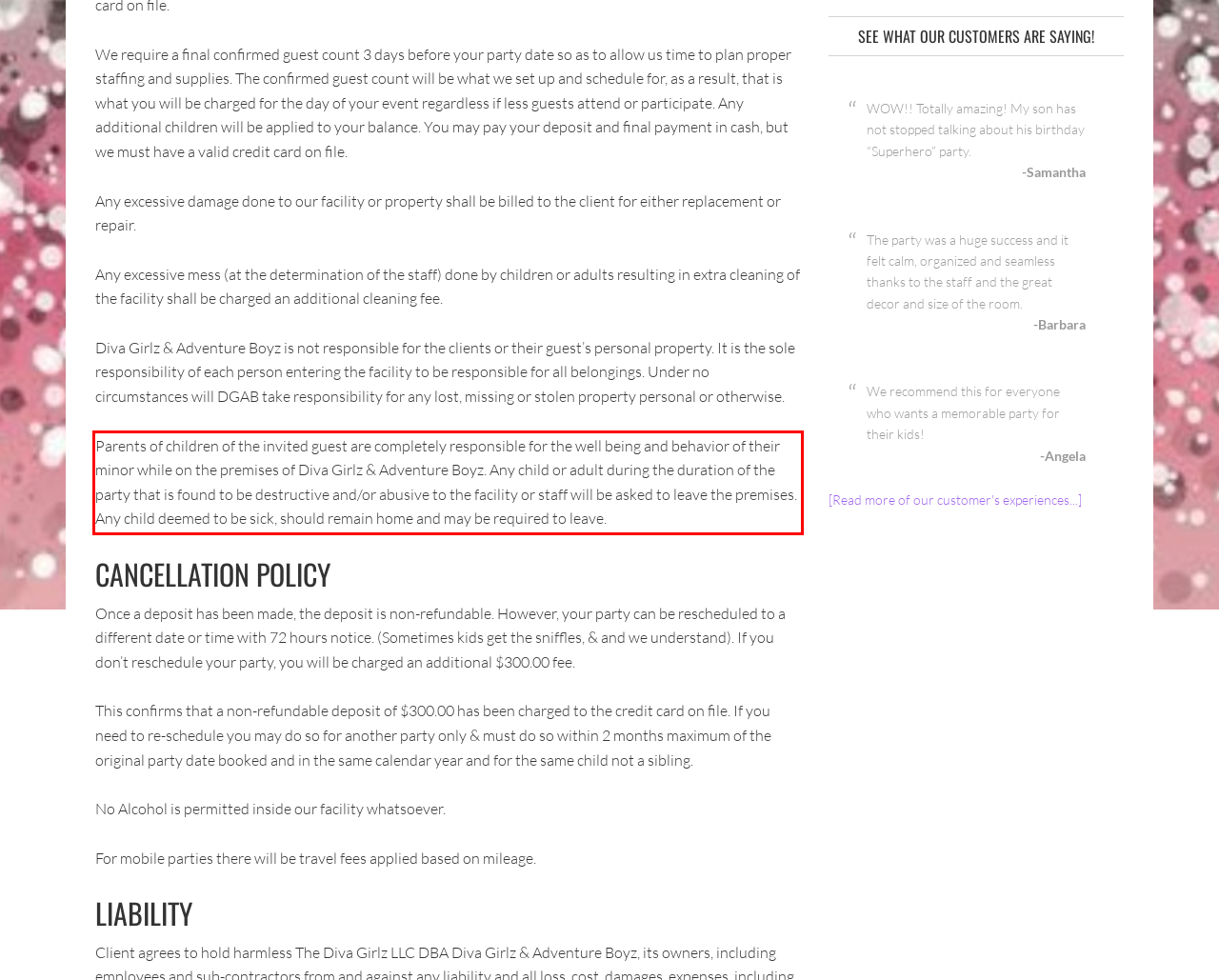From the screenshot of the webpage, locate the red bounding box and extract the text contained within that area.

Parents of children of the invited guest are completely responsible for the well being and behavior of their minor while on the premises of Diva Girlz & Adventure Boyz. Any child or adult during the duration of the party that is found to be destructive and/or abusive to the facility or staff will be asked to leave the premises. Any child deemed to be sick, should remain home and may be required to leave.